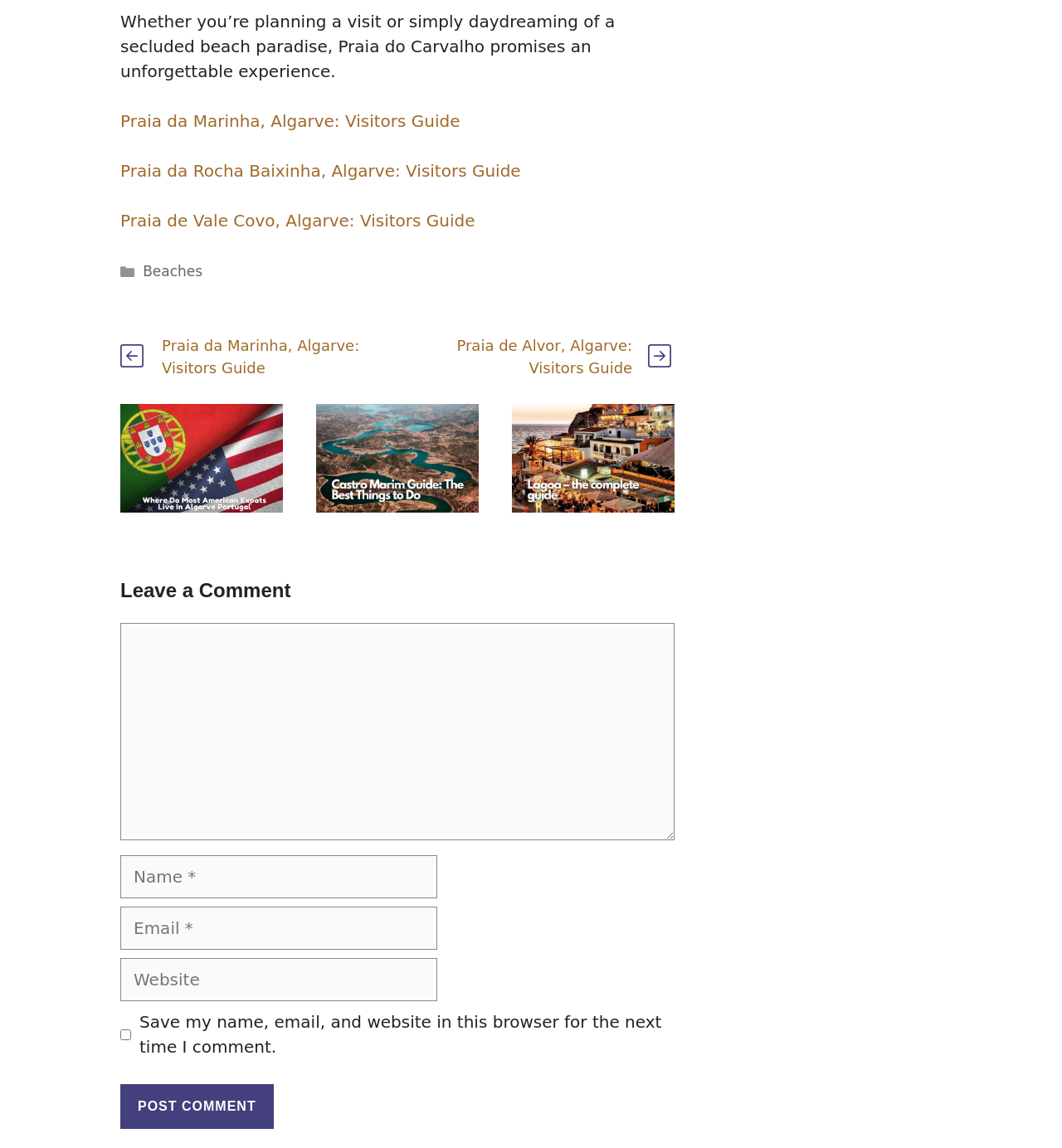Locate the bounding box coordinates of the area to click to fulfill this instruction: "Click on Post Comment". The bounding box should be presented as four float numbers between 0 and 1, in the order [left, top, right, bottom].

[0.113, 0.944, 0.258, 0.983]